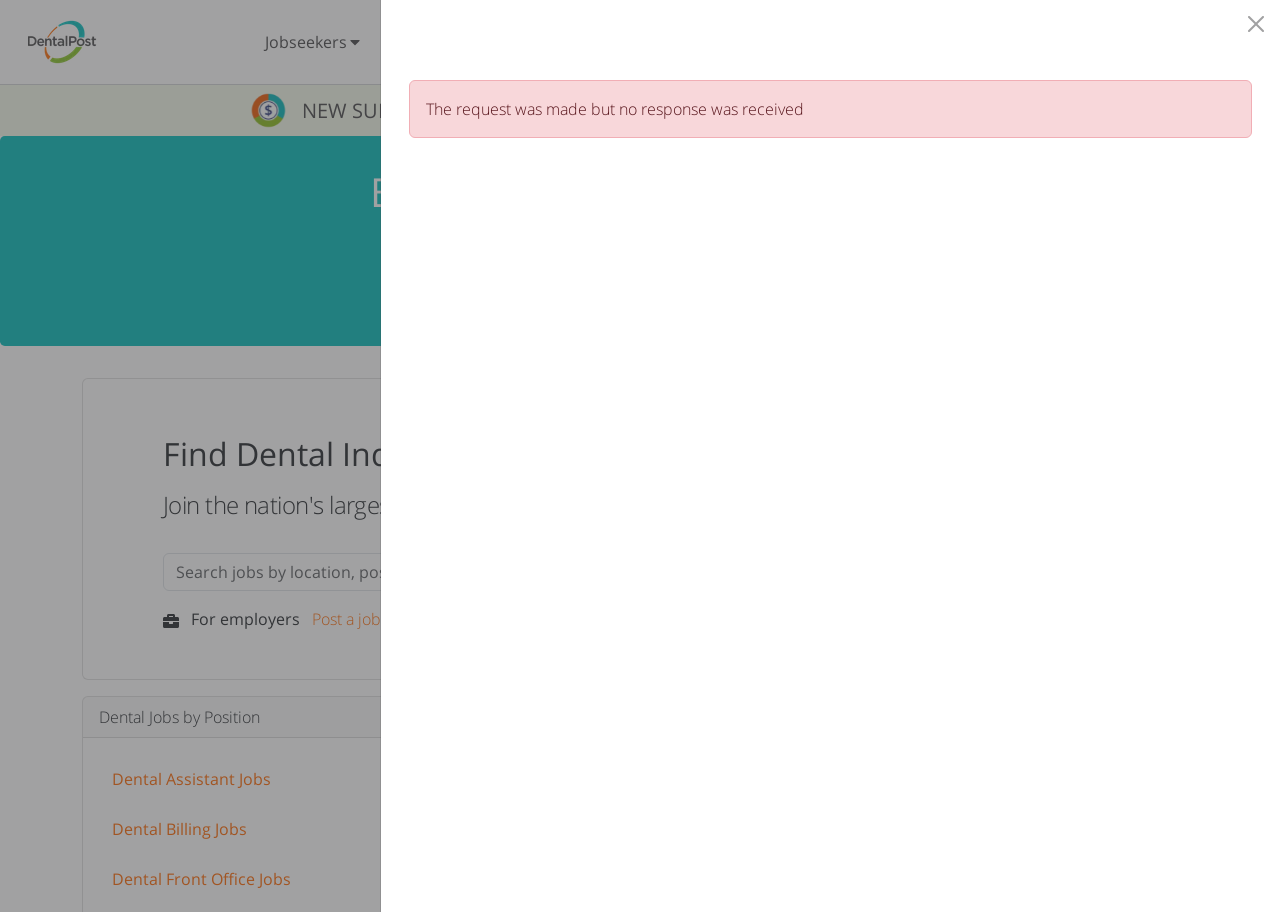Identify the bounding box coordinates of the clickable region required to complete the instruction: "Sign In". The coordinates should be given as four float numbers within the range of 0 and 1, i.e., [left, top, right, bottom].

[0.802, 0.019, 0.861, 0.073]